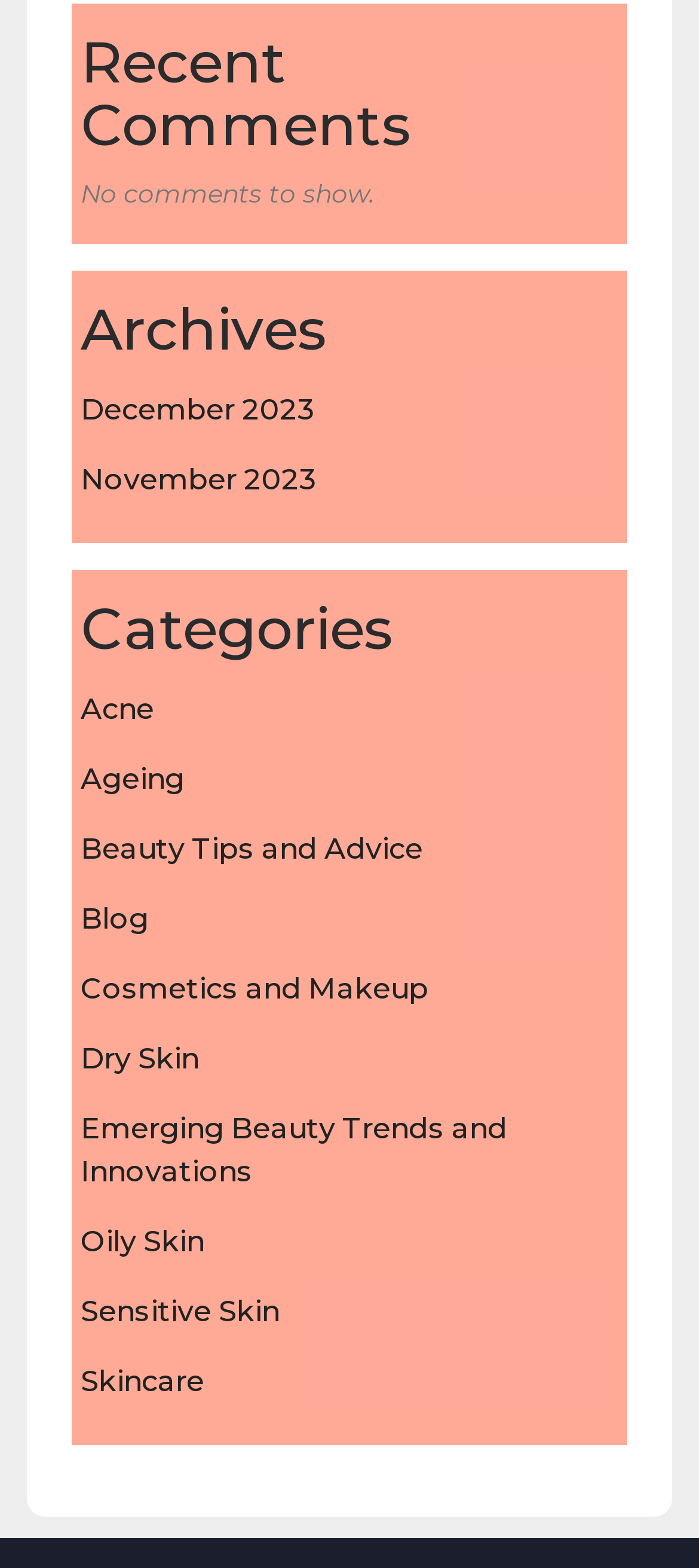Identify the coordinates of the bounding box for the element described below: "Cosmetics and Makeup". Return the coordinates as four float numbers between 0 and 1: [left, top, right, bottom].

[0.115, 0.62, 0.613, 0.642]